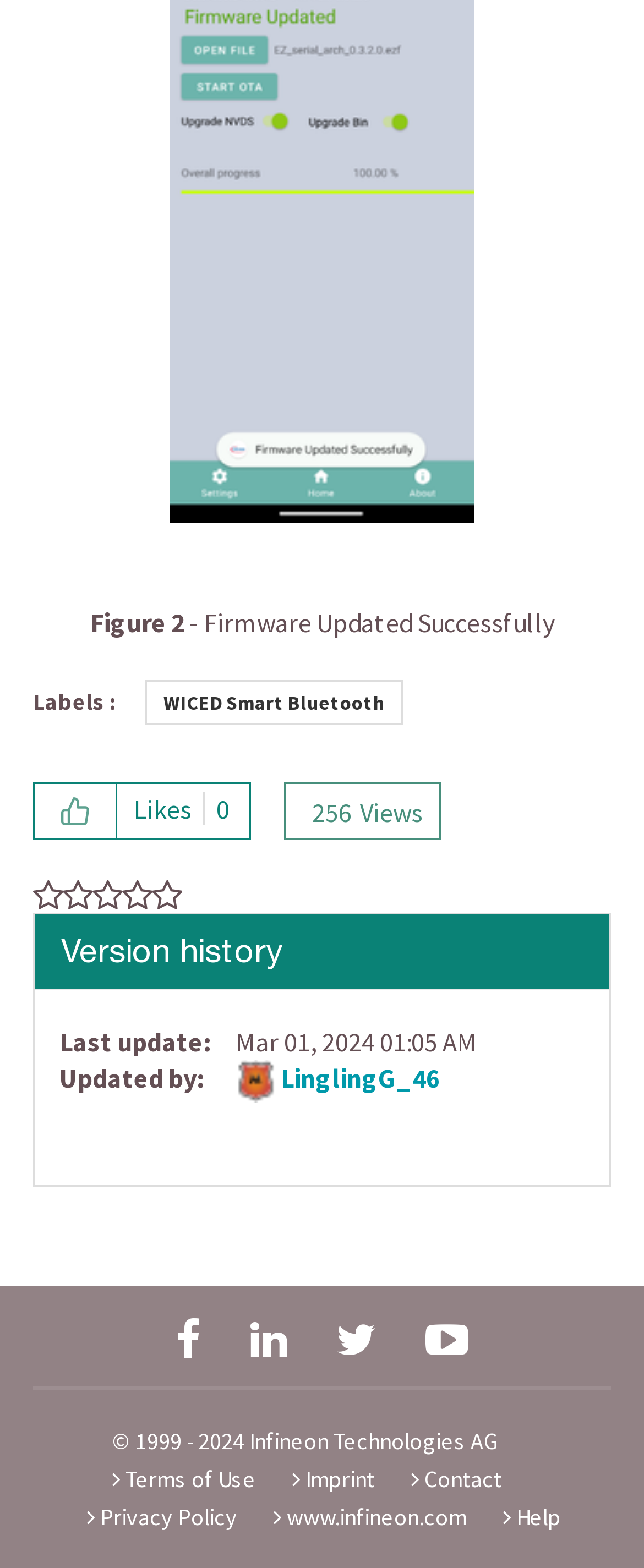Determine the bounding box coordinates of the region I should click to achieve the following instruction: "Click on the link to view the profile of LinglingG_46". Ensure the bounding box coordinates are four float numbers between 0 and 1, i.e., [left, top, right, bottom].

[0.436, 0.677, 0.682, 0.698]